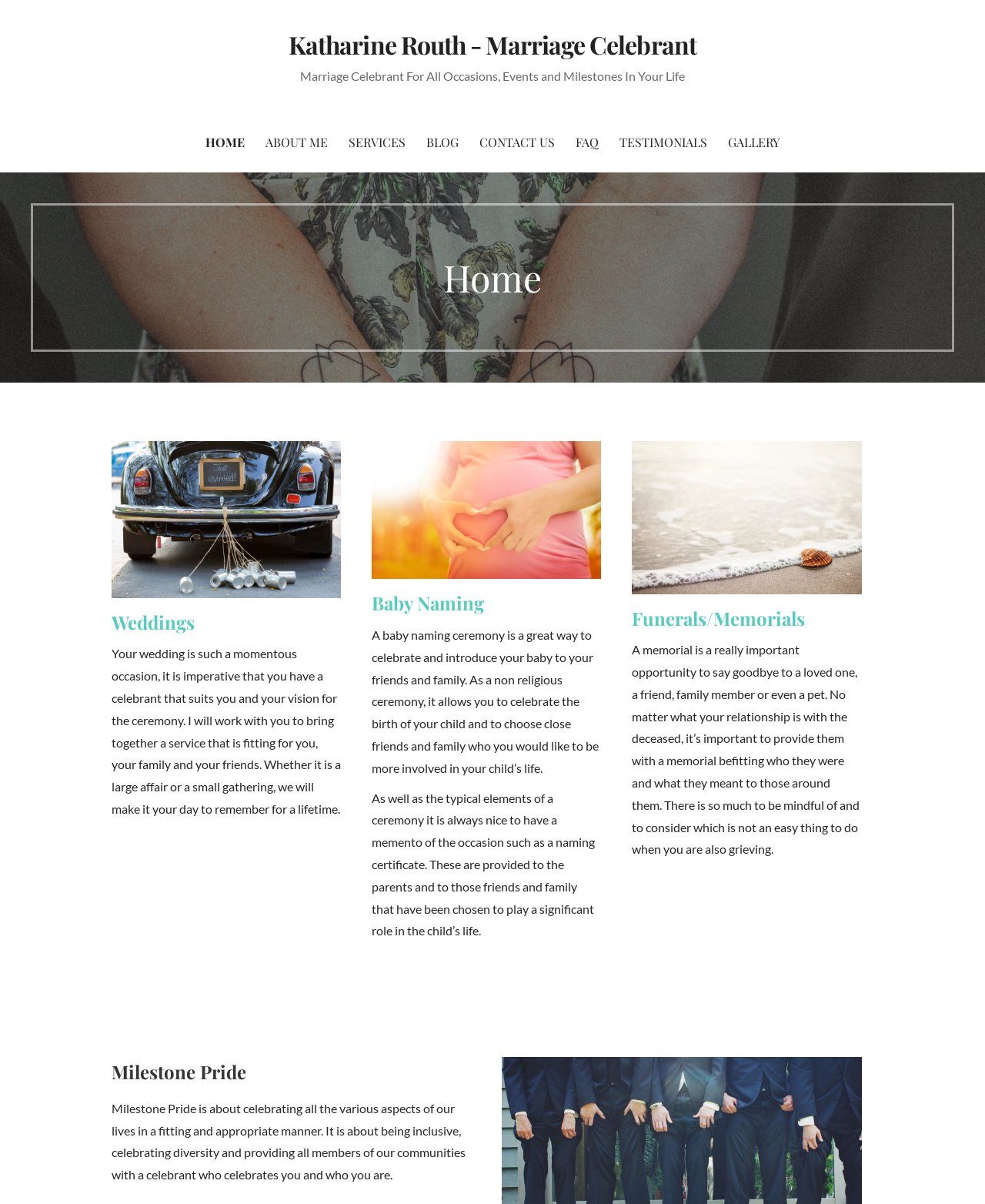Based on the provided description, "Katharine Routh - Marriage Celebrant", find the bounding box of the corresponding UI element in the screenshot.

[0.293, 0.023, 0.707, 0.051]